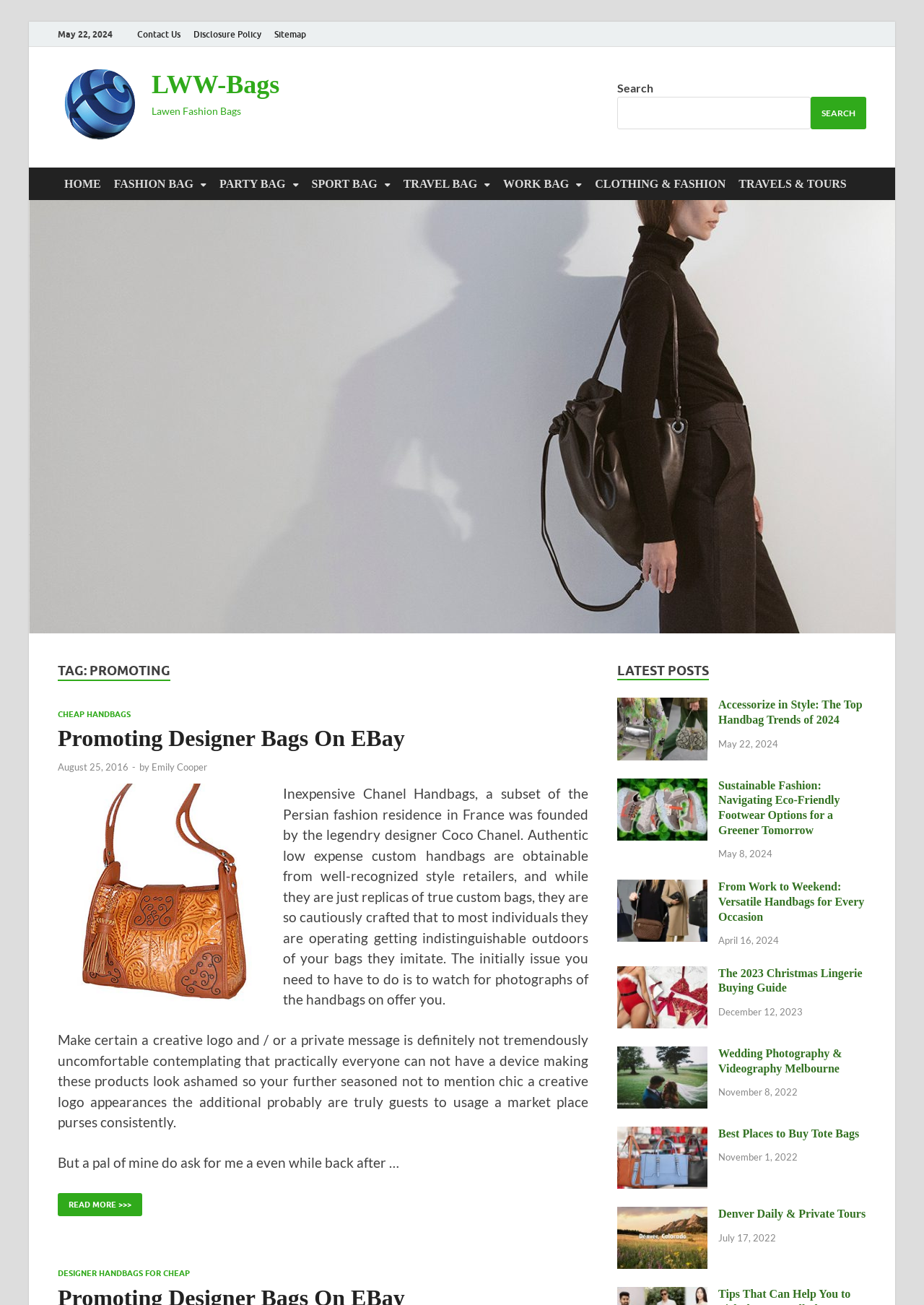Generate a thorough explanation of the webpage's elements.

The webpage is about promoting LWW-Bags, a fashion brand that sells various types of bags. At the top of the page, there is a date "May 22, 2024" and a navigation menu with links to "Contact Us", "Disclosure Policy", and "Sitemap". Below the navigation menu, there is a logo of LWW-Bags with a link to the homepage.

On the left side of the page, there is a menu with links to different categories of bags, including "HOME", "FASHION BAG", "PARTY BAG", "SPORT BAG", "TRAVEL BAG", "WORK BAG", "CLOTHING & FASHION", and "TRAVELS & TOURS". 

The main content of the page is an article titled "Promoting Designer Bags On EBay" with a brief introduction to inexpensive Chanel handbags. The article is accompanied by an image of a cheap handbag. Below the article, there is a section with a heading "LATEST POSTS" that lists several blog posts related to fashion and bags, including "Accessorize in Style: The Top Handbag Trends of 2024", "Sustainable Fashion: Navigating Eco-Friendly Footwear Options for a Greener Tomorrow", and "From Work to Weekend: Versatile Handbags for Every Occasion". Each post has a link to read more, an image, and a date.

On the right side of the page, there is a search bar with a button to search.